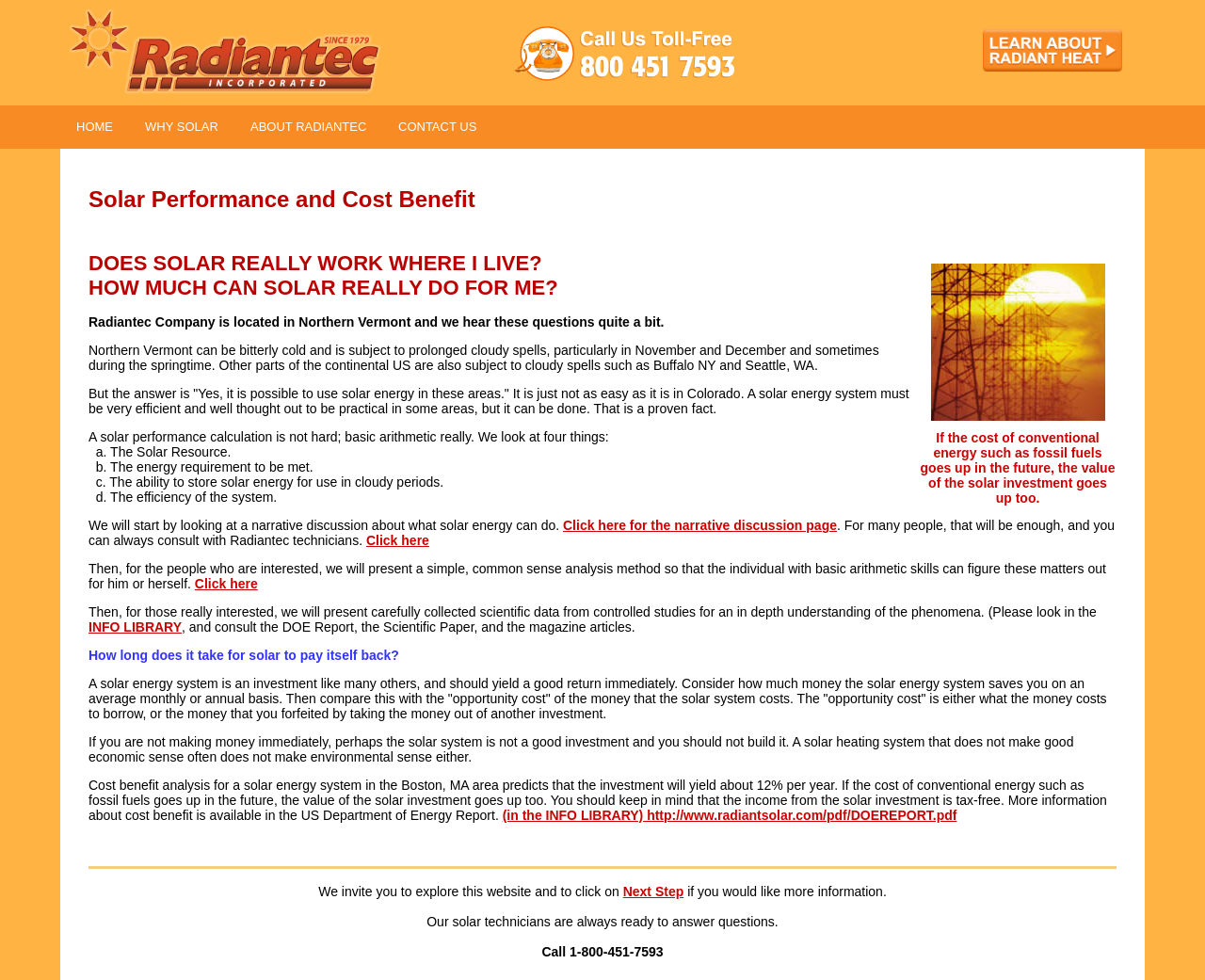Please identify the bounding box coordinates of the clickable region that I should interact with to perform the following instruction: "Call 1-800-451-7593". The coordinates should be expressed as four float numbers between 0 and 1, i.e., [left, top, right, bottom].

[0.45, 0.964, 0.55, 0.979]